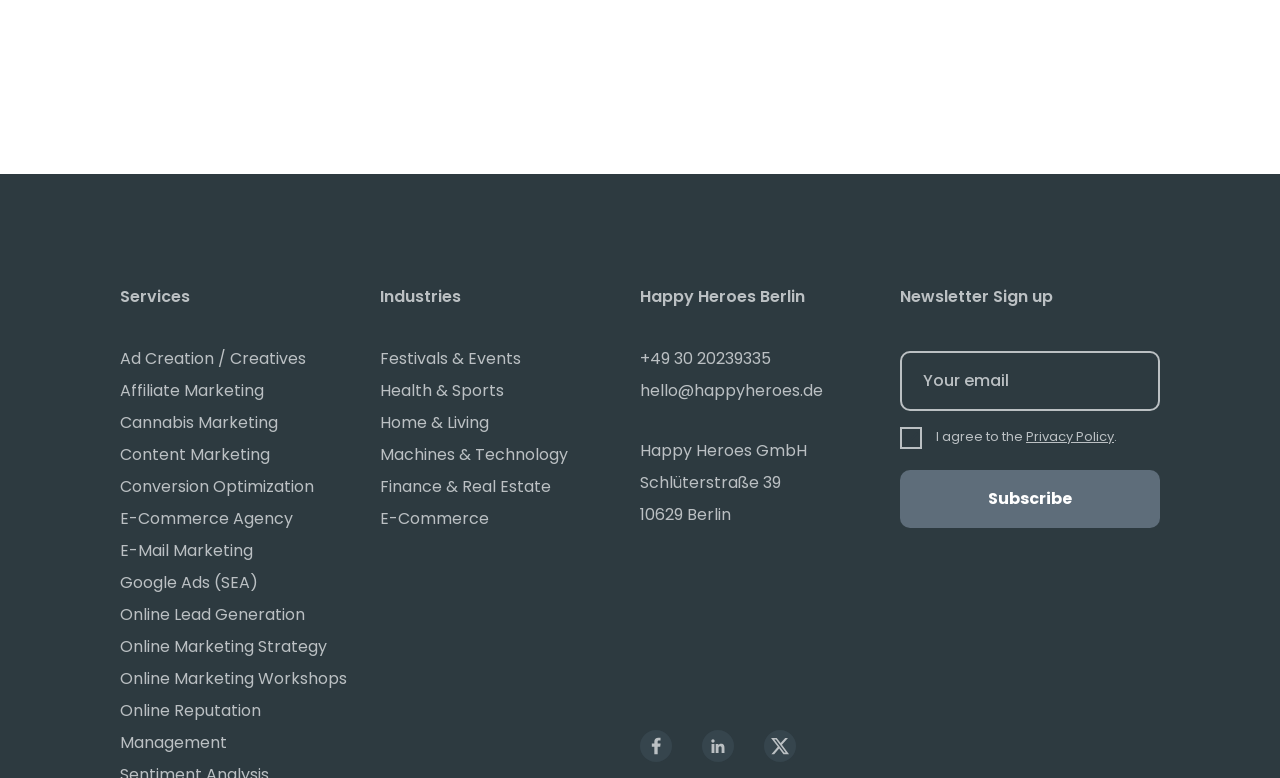Please locate the bounding box coordinates for the element that should be clicked to achieve the following instruction: "Subscribe to the newsletter". Ensure the coordinates are given as four float numbers between 0 and 1, i.e., [left, top, right, bottom].

[0.703, 0.605, 0.906, 0.679]